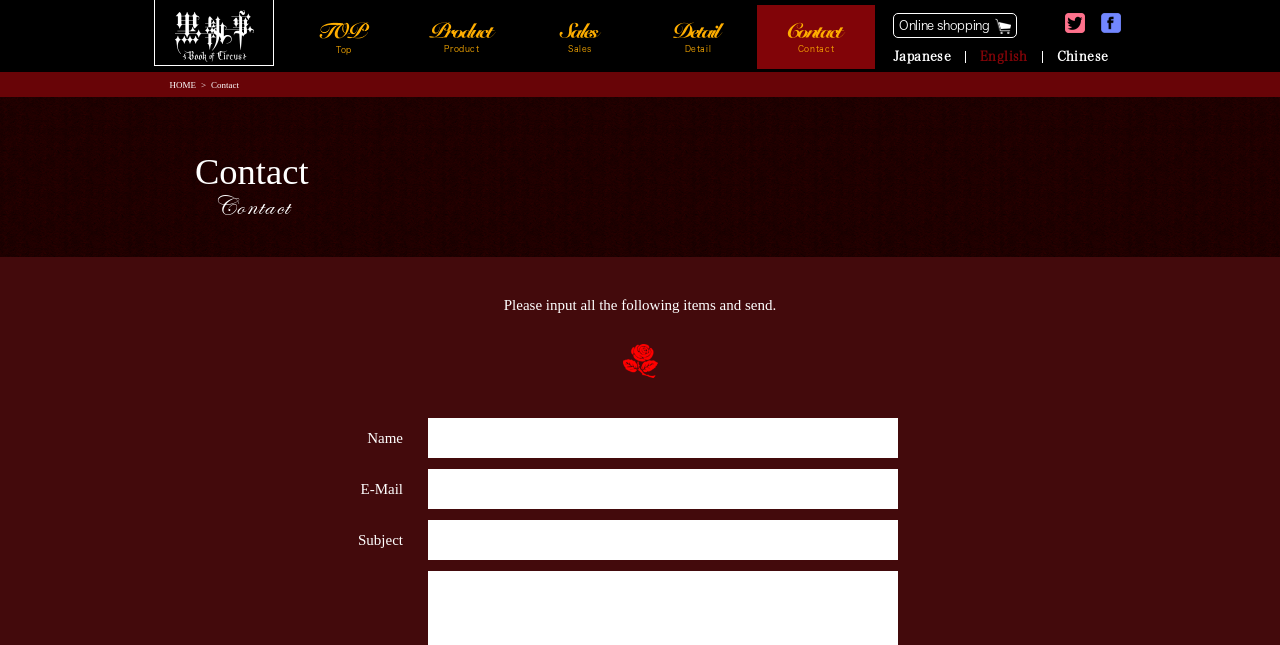Find the bounding box coordinates for the element that must be clicked to complete the instruction: "Enter your name in the input field". The coordinates should be four float numbers between 0 and 1, indicated as [left, top, right, bottom].

[0.334, 0.648, 0.702, 0.71]